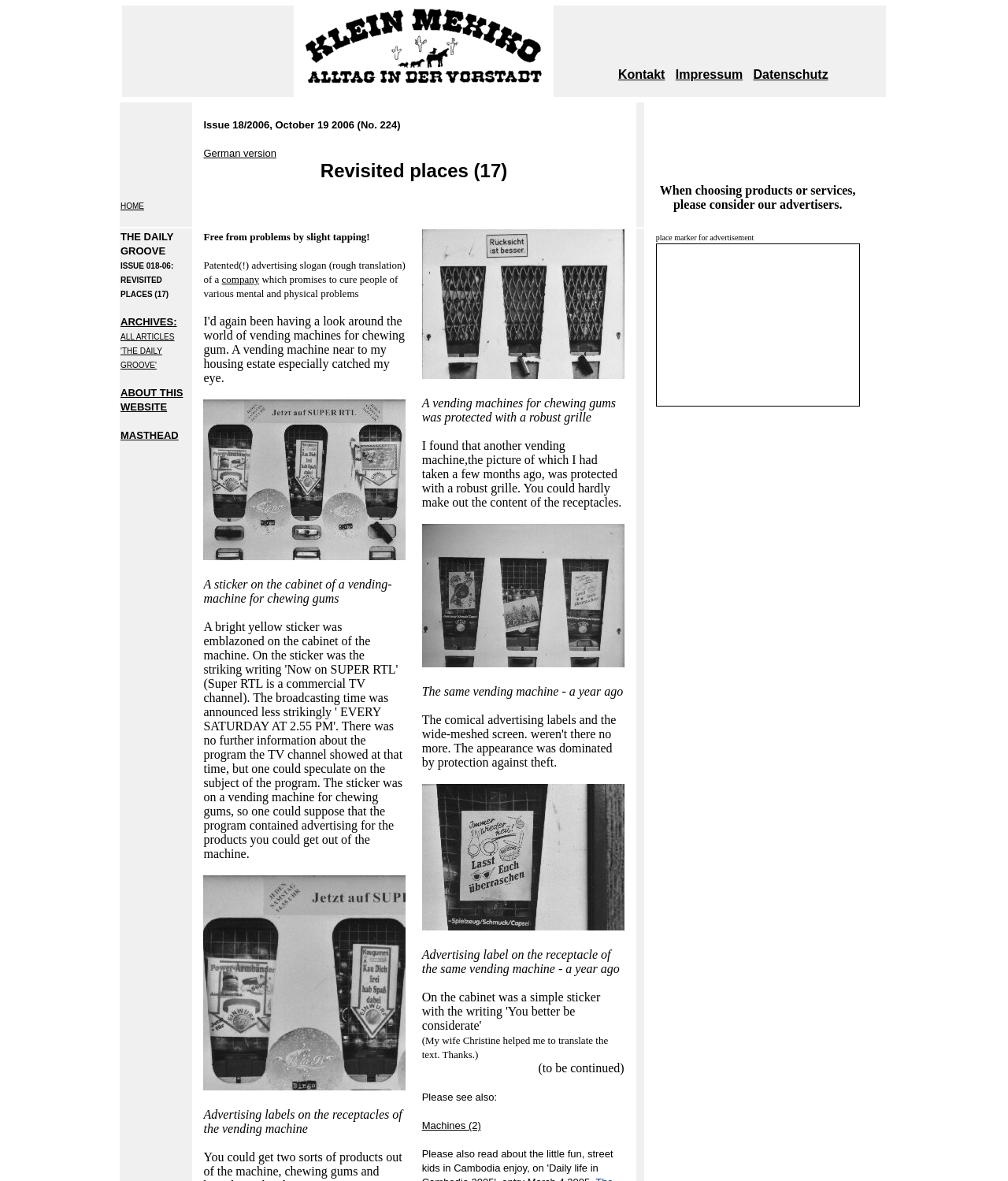Highlight the bounding box coordinates of the element that should be clicked to carry out the following instruction: "Read about 'Machines (2)'". The coordinates must be given as four float numbers ranging from 0 to 1, i.e., [left, top, right, bottom].

[0.419, 0.948, 0.477, 0.958]